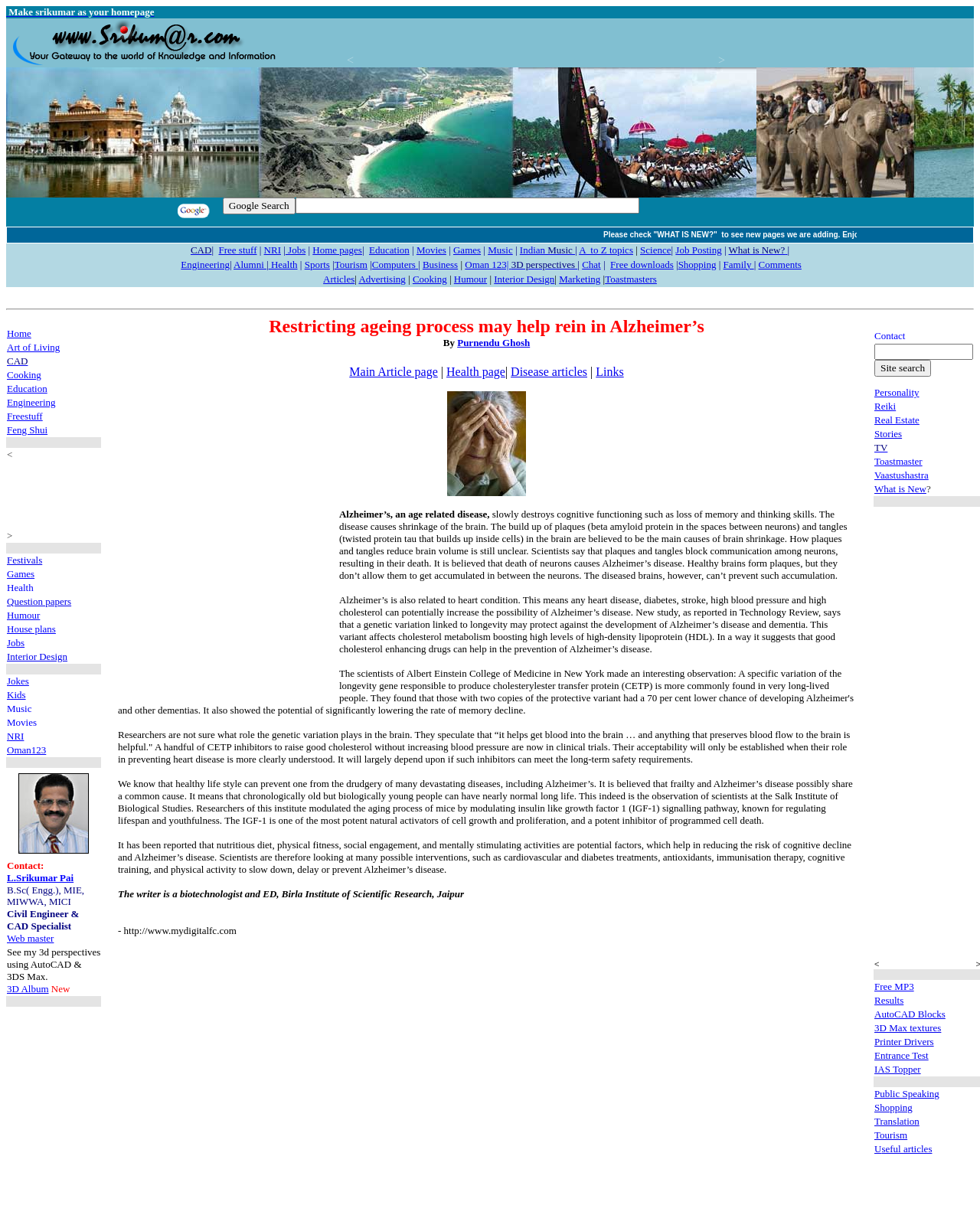What is the function of the 'Google Search' button?
Please provide a detailed answer to the question.

The 'Google Search' button is a search bar that allows users to search for content on Google. This can be inferred from the text on the button and the presence of a search bar next to it.